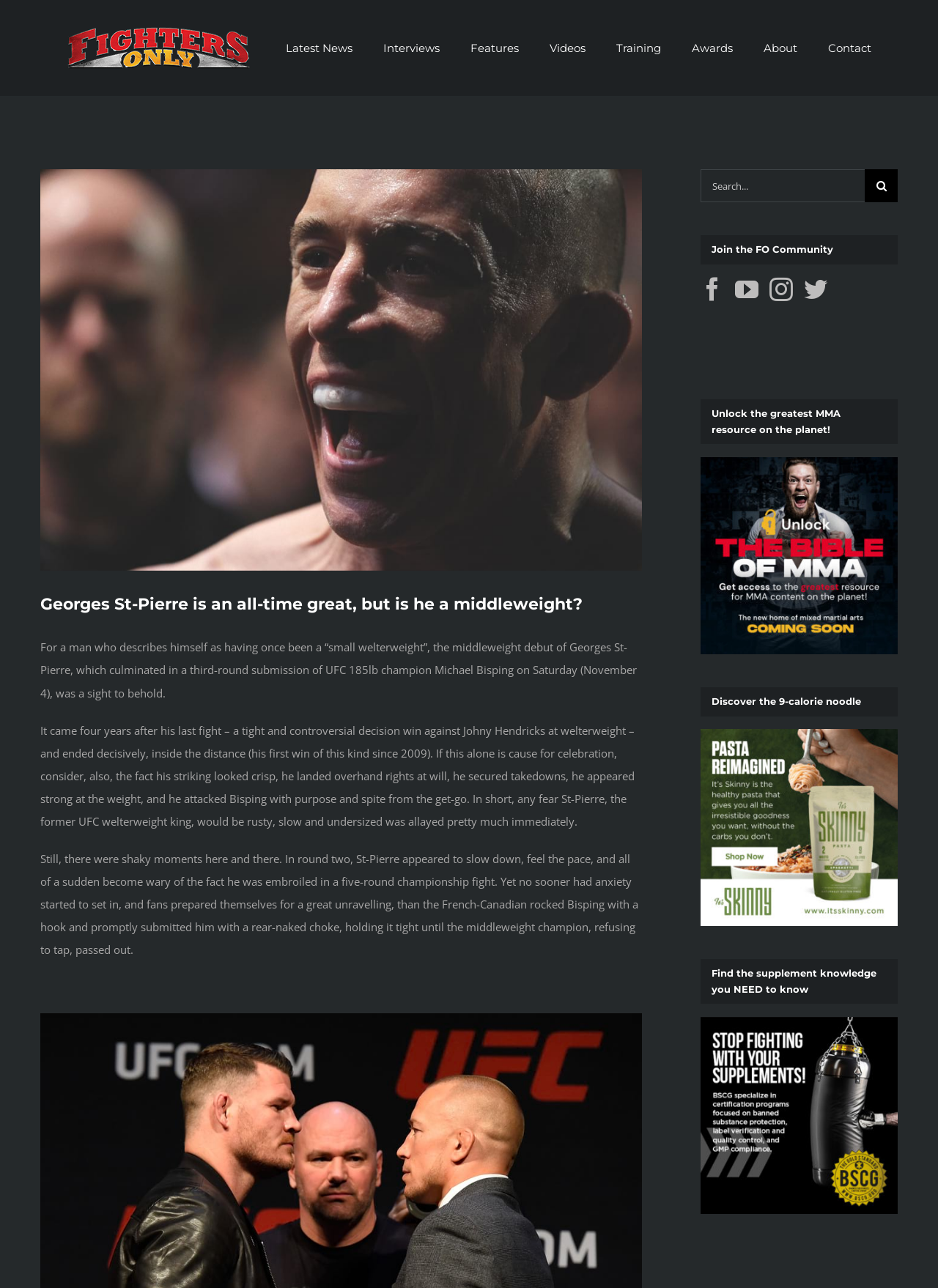Please indicate the bounding box coordinates of the element's region to be clicked to achieve the instruction: "Go to Top". Provide the coordinates as four float numbers between 0 and 1, i.e., [left, top, right, bottom].

[0.904, 0.708, 0.941, 0.728]